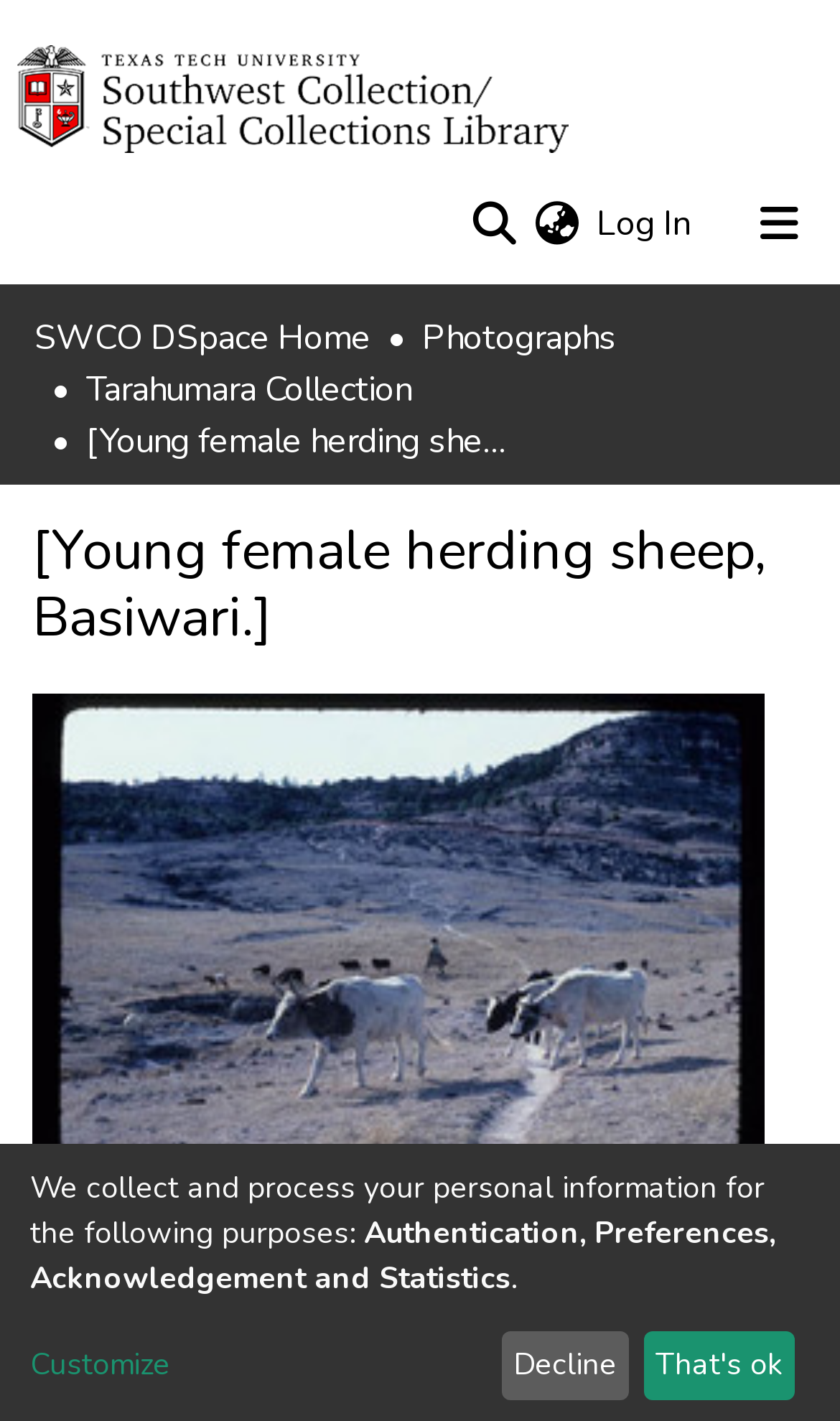What is the purpose of the 'Toggle navigation' button?
Please ensure your answer is as detailed and informative as possible.

The 'Toggle navigation' button is located at the top right corner of the page, and it controls the collapsing navigation element, suggesting that it is used to collapse or expand the navigation menu.